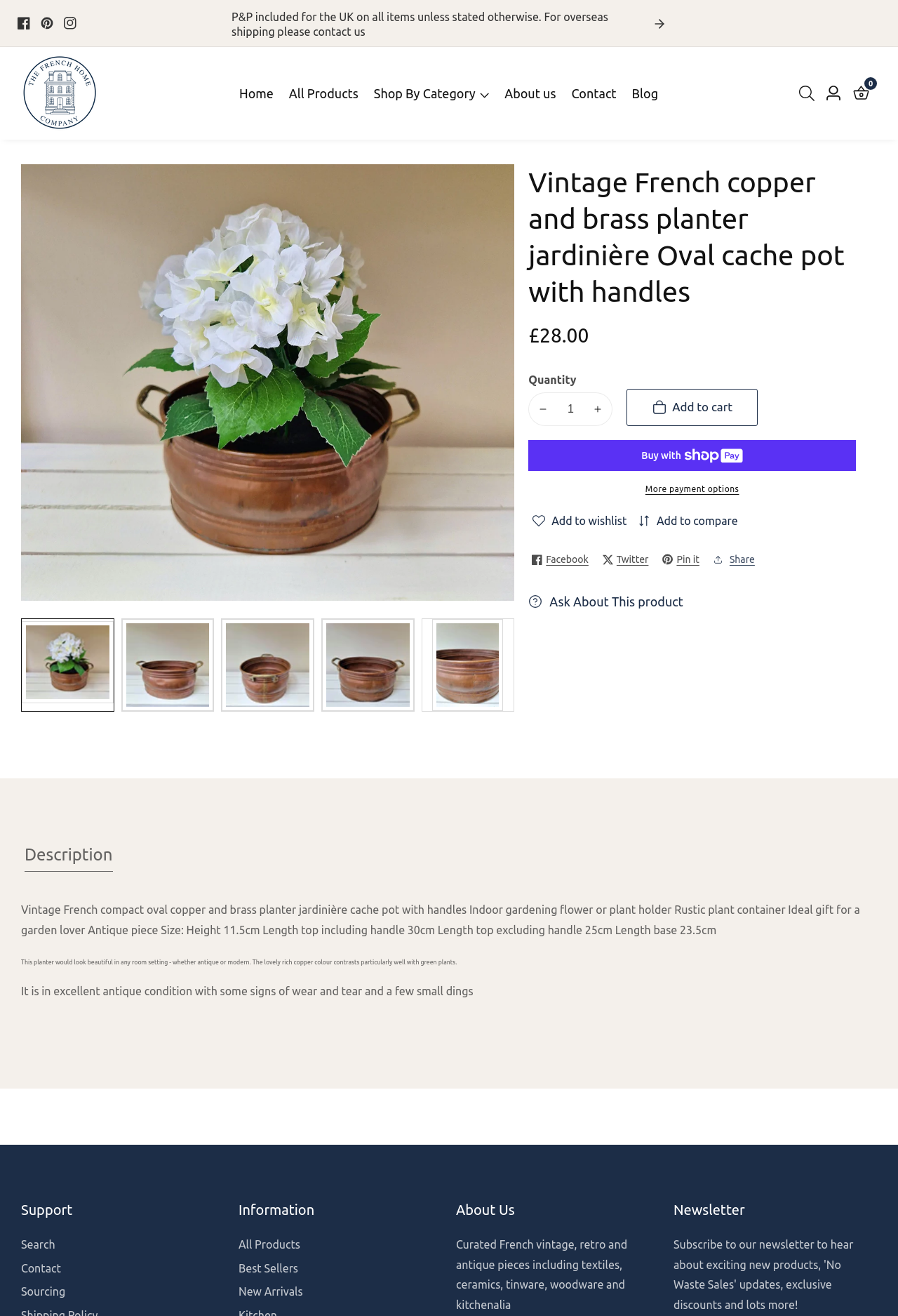Please identify the bounding box coordinates for the region that you need to click to follow this instruction: "Add the product to cart".

[0.698, 0.295, 0.844, 0.324]